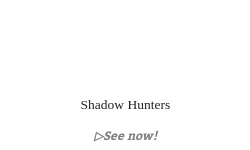What is the purpose of the prompt '▷See now!'?
Use the screenshot to answer the question with a single word or phrase.

To encourage readers to explore further